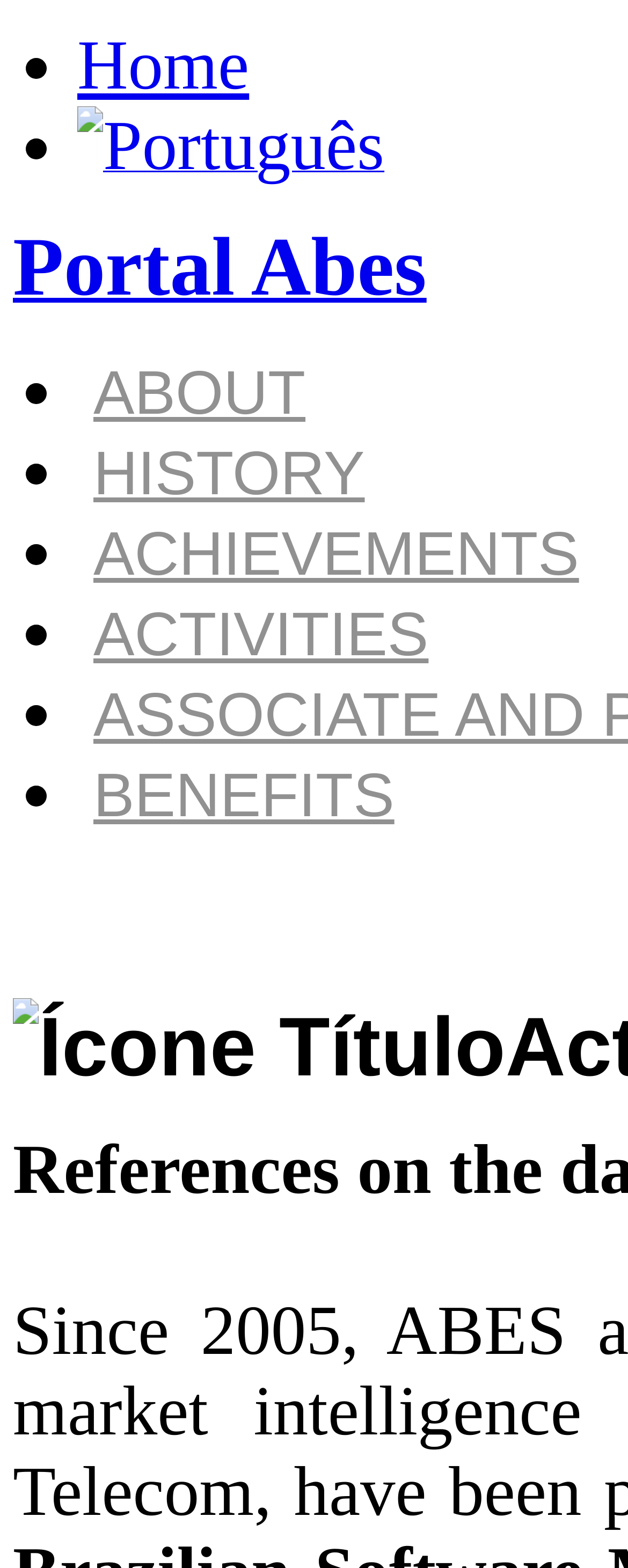Give a complete and precise description of the webpage's appearance.

The webpage appears to be a portal for Abes, with a focus on navigation and information about the organization. At the top left, there is a list of links, including "Home" and "Português", which is accompanied by a small image of the Portuguese flag. Below this list, there is a prominent link to "Portal Abes".

The main navigation menu is located on the left side of the page, consisting of a list of buttons, including "ABOUT", "HISTORY", "ACHIEVEMENTS", "ACTIVITIES", and "BENEFITS". Each button is preceded by a bullet point (ListMarker). The buttons are stacked vertically, with "ABOUT" at the top and "BENEFITS" at the bottom.

To the right of the "BENEFITS" button, there is a small image titled "Ícone Título". The image is positioned near the bottom of the page, slightly above the middle.

Overall, the webpage has a simple and organized layout, with a clear focus on navigation and providing information about Abes.